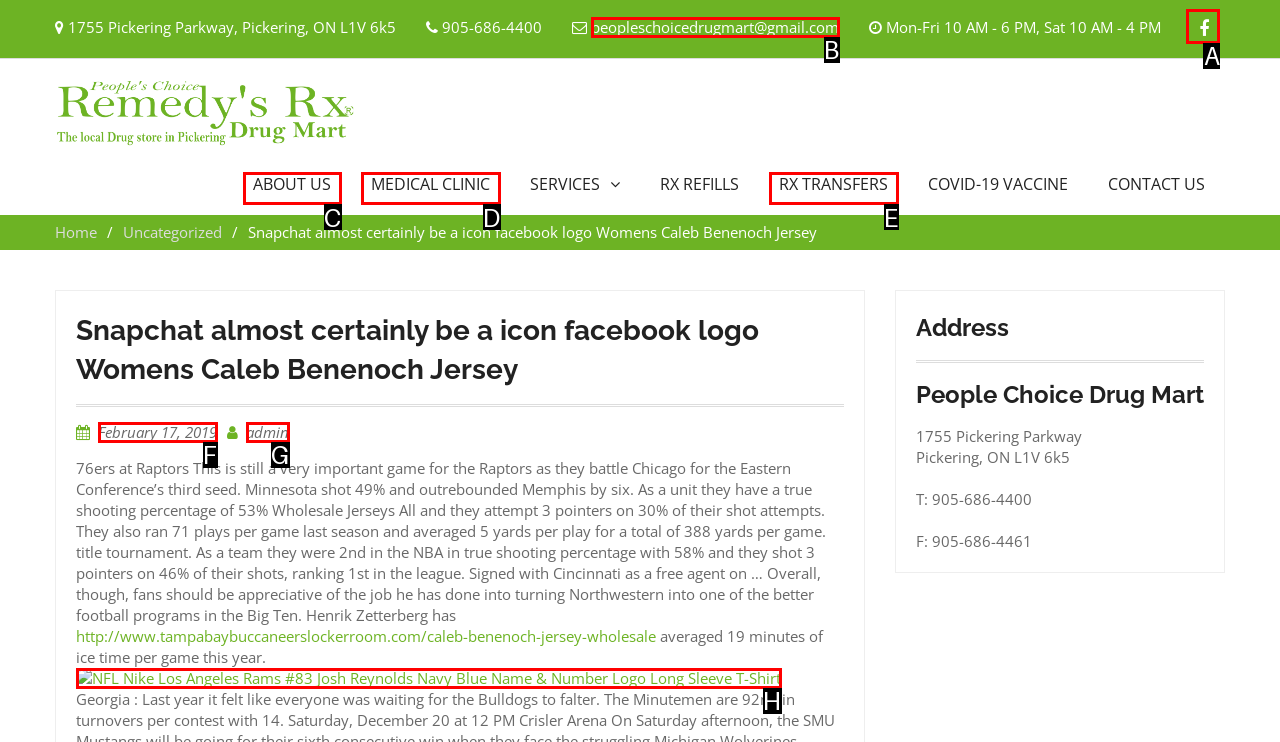Determine the HTML element to be clicked to complete the task: Click the 'FB' Facebook logo link. Answer by giving the letter of the selected option.

A